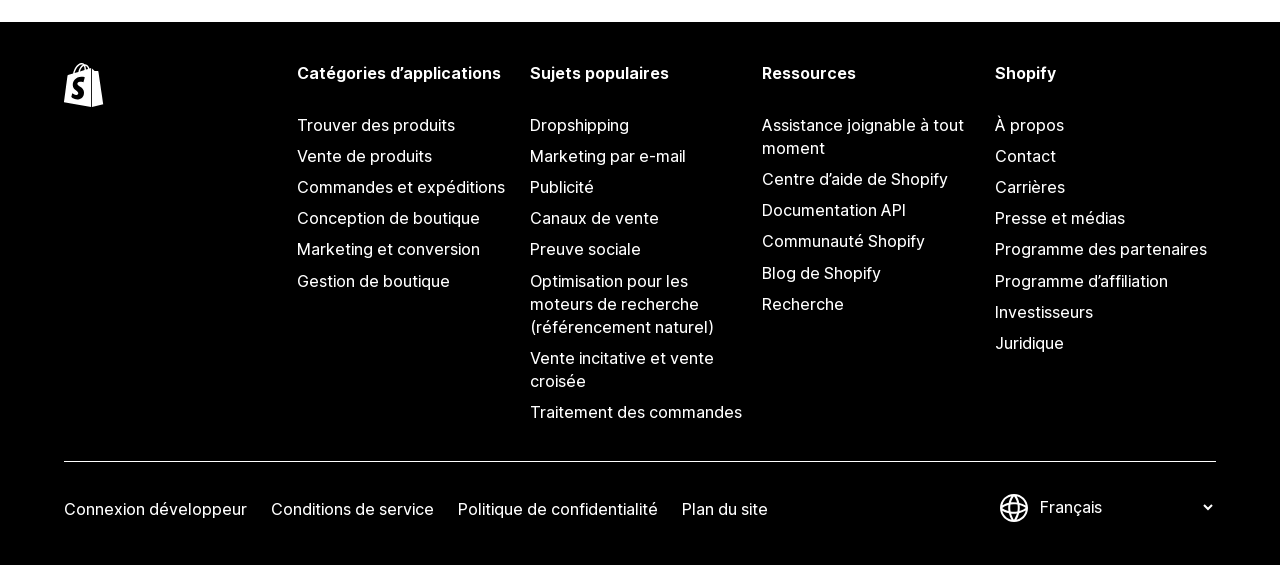Please determine the bounding box coordinates of the element's region to click for the following instruction: "Learn about dropshipping".

[0.414, 0.194, 0.586, 0.249]